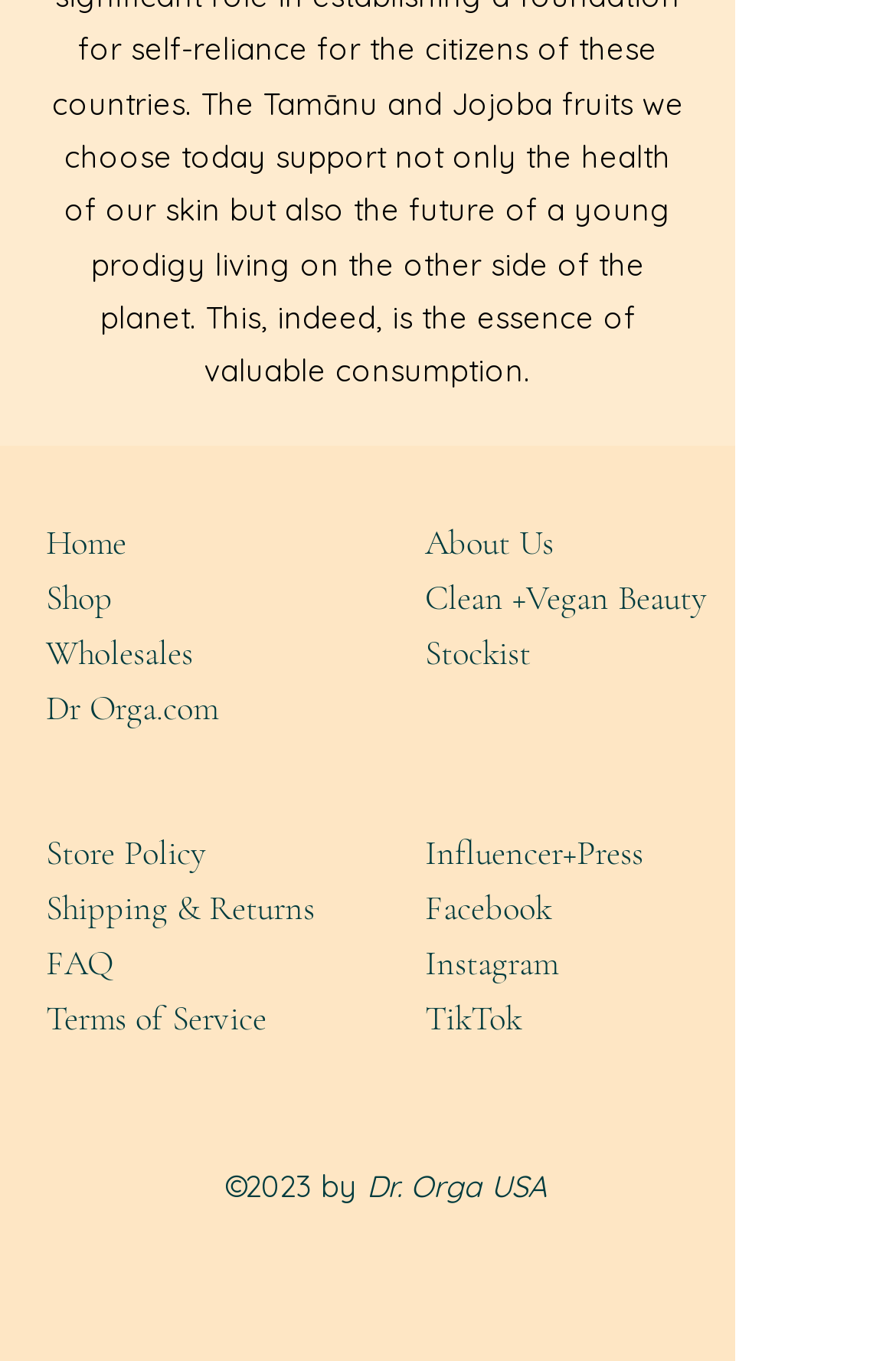Determine the bounding box for the UI element as described: "Store Policy". The coordinates should be represented as four float numbers between 0 and 1, formatted as [left, top, right, bottom].

[0.051, 0.609, 0.231, 0.641]